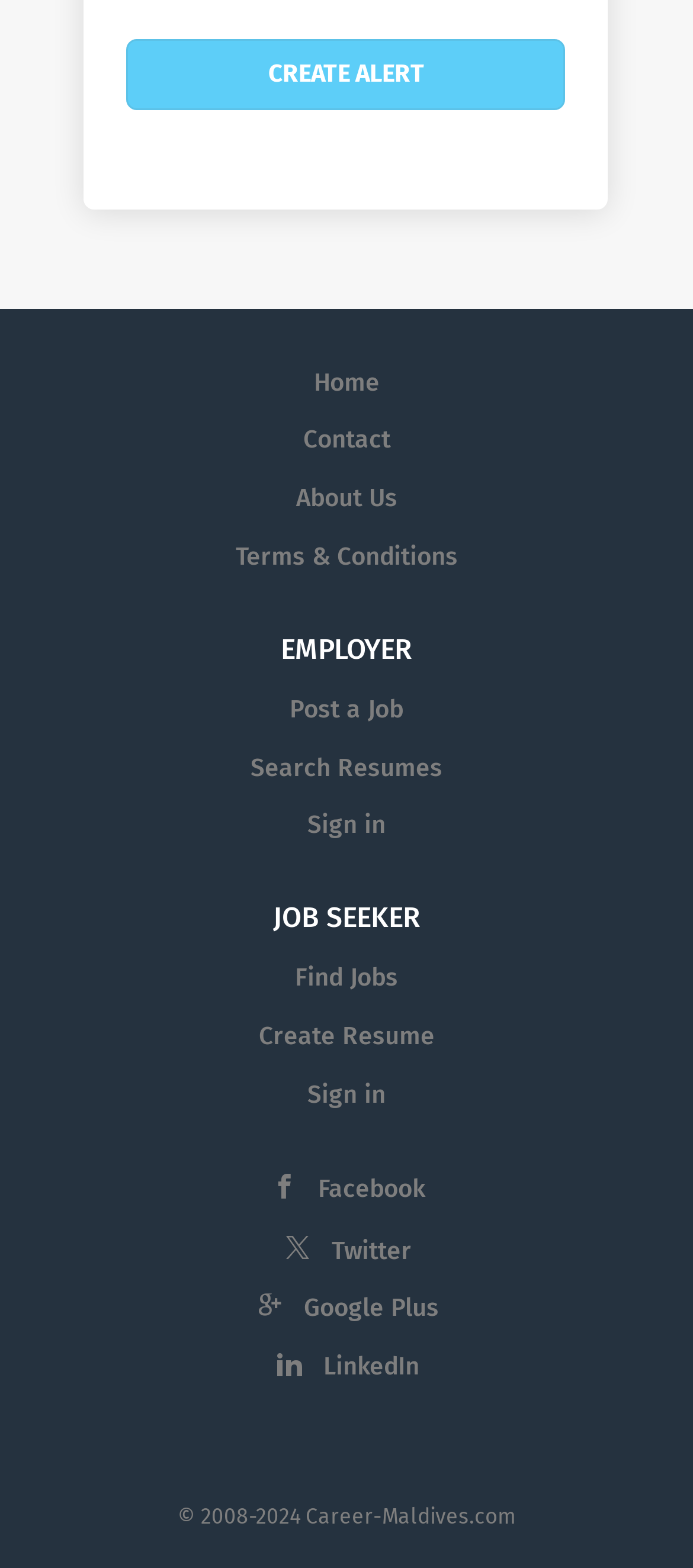Please identify the bounding box coordinates of the region to click in order to complete the task: "Find jobs". The coordinates must be four float numbers between 0 and 1, specified as [left, top, right, bottom].

[0.426, 0.614, 0.574, 0.633]